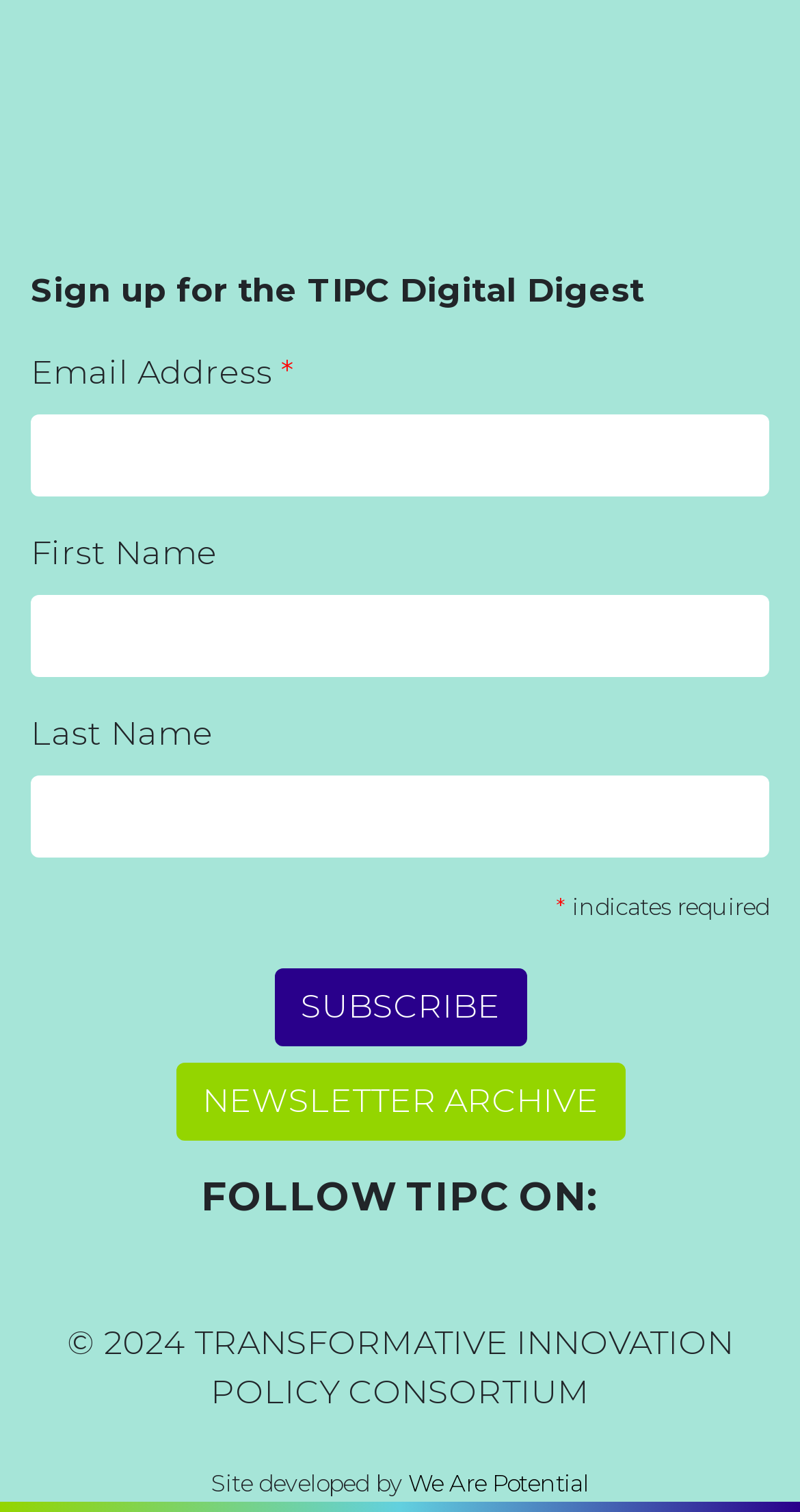Identify the coordinates of the bounding box for the element that must be clicked to accomplish the instruction: "Click Subscribe".

[0.342, 0.641, 0.658, 0.693]